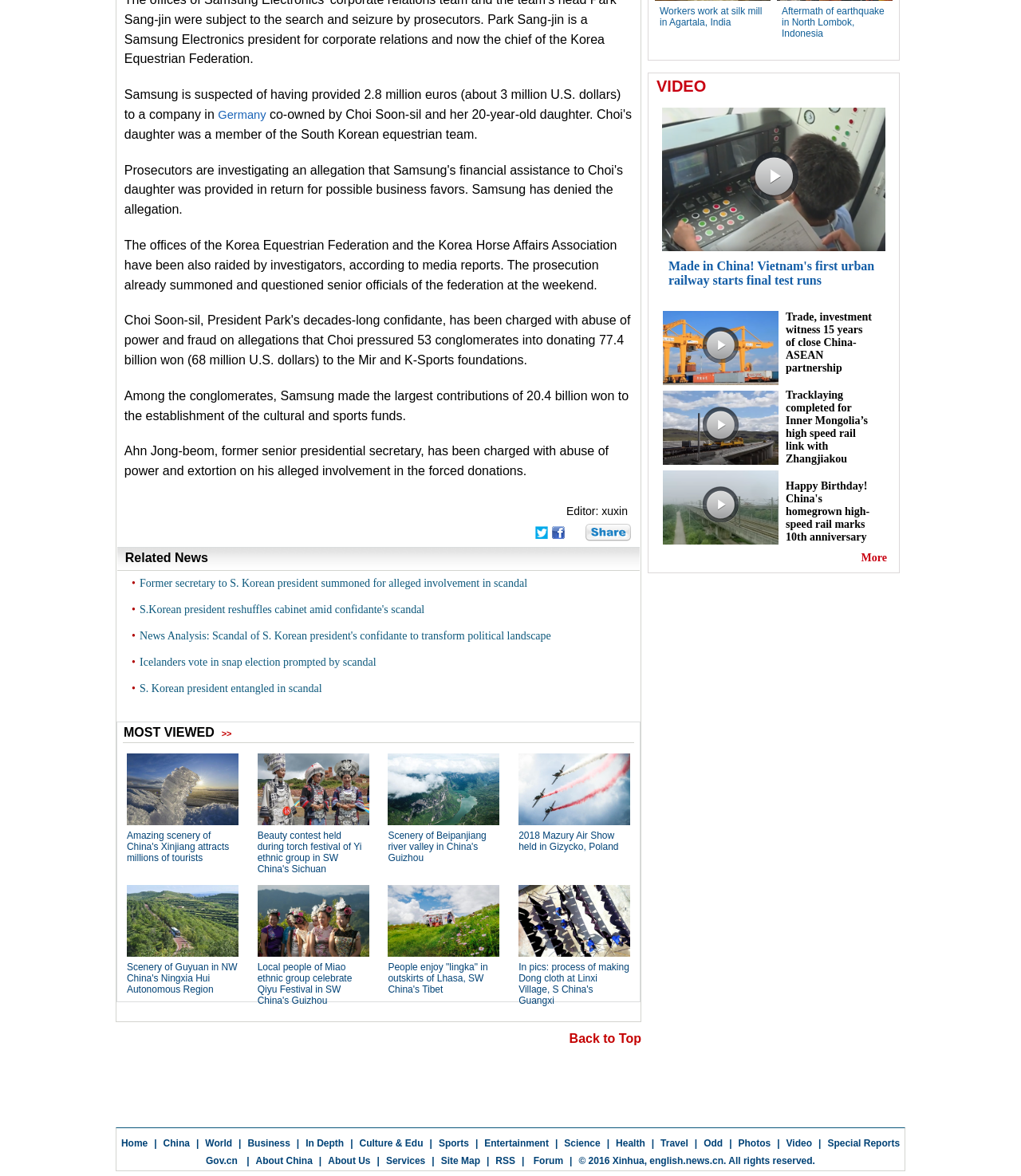Locate the bounding box for the described UI element: "About China". Ensure the coordinates are four float numbers between 0 and 1, formatted as [left, top, right, bottom].

[0.25, 0.982, 0.306, 0.992]